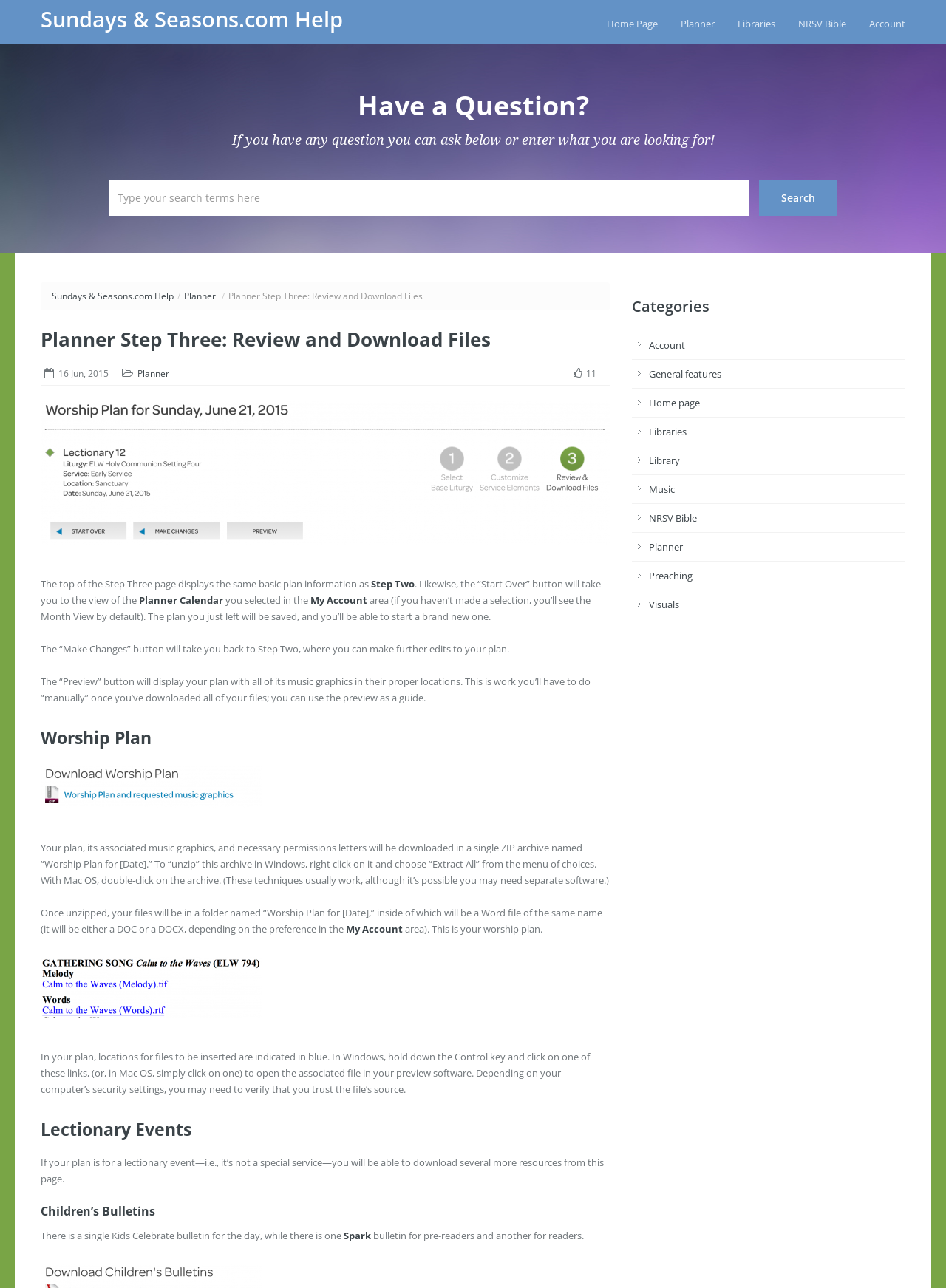Please determine the bounding box coordinates of the section I need to click to accomplish this instruction: "Search for help".

[0.115, 0.14, 0.792, 0.168]